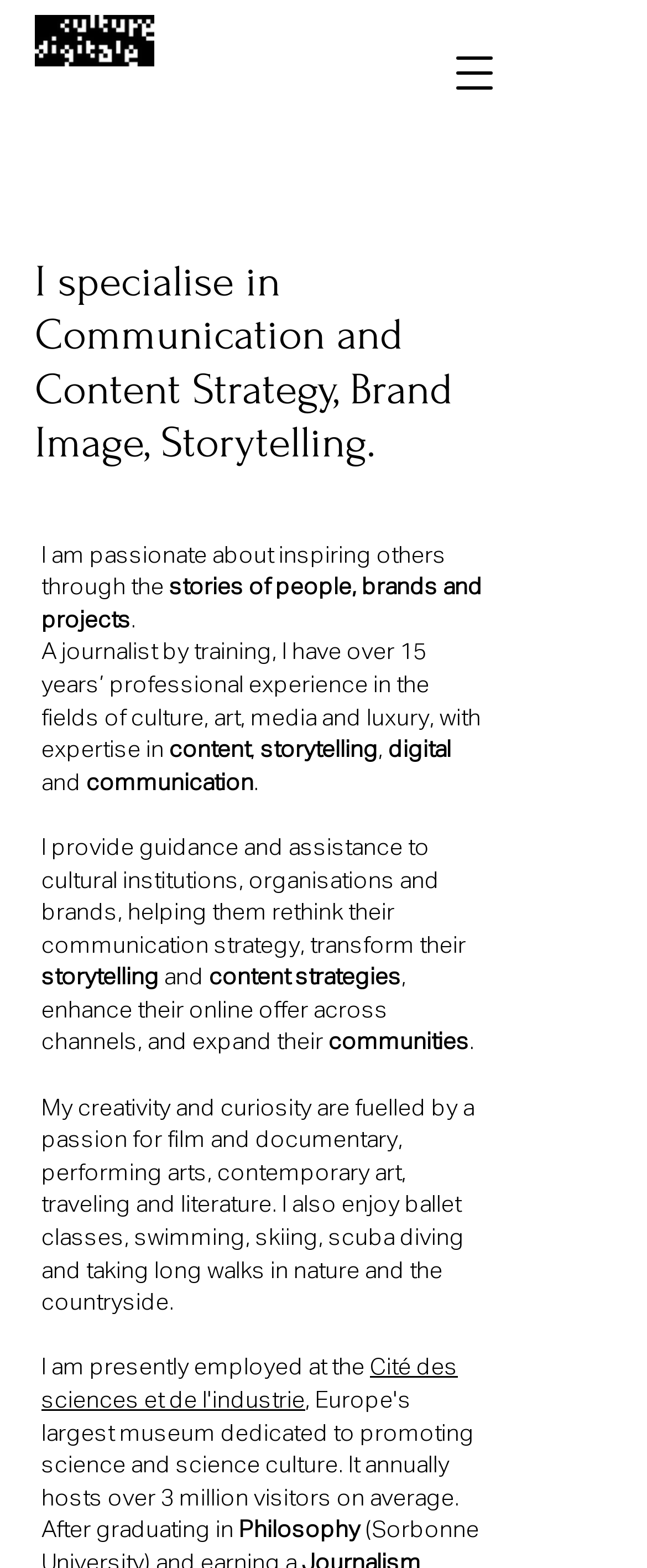Reply to the question with a single word or phrase:
What are the author's hobbies?

Film, performing arts, traveling, etc.